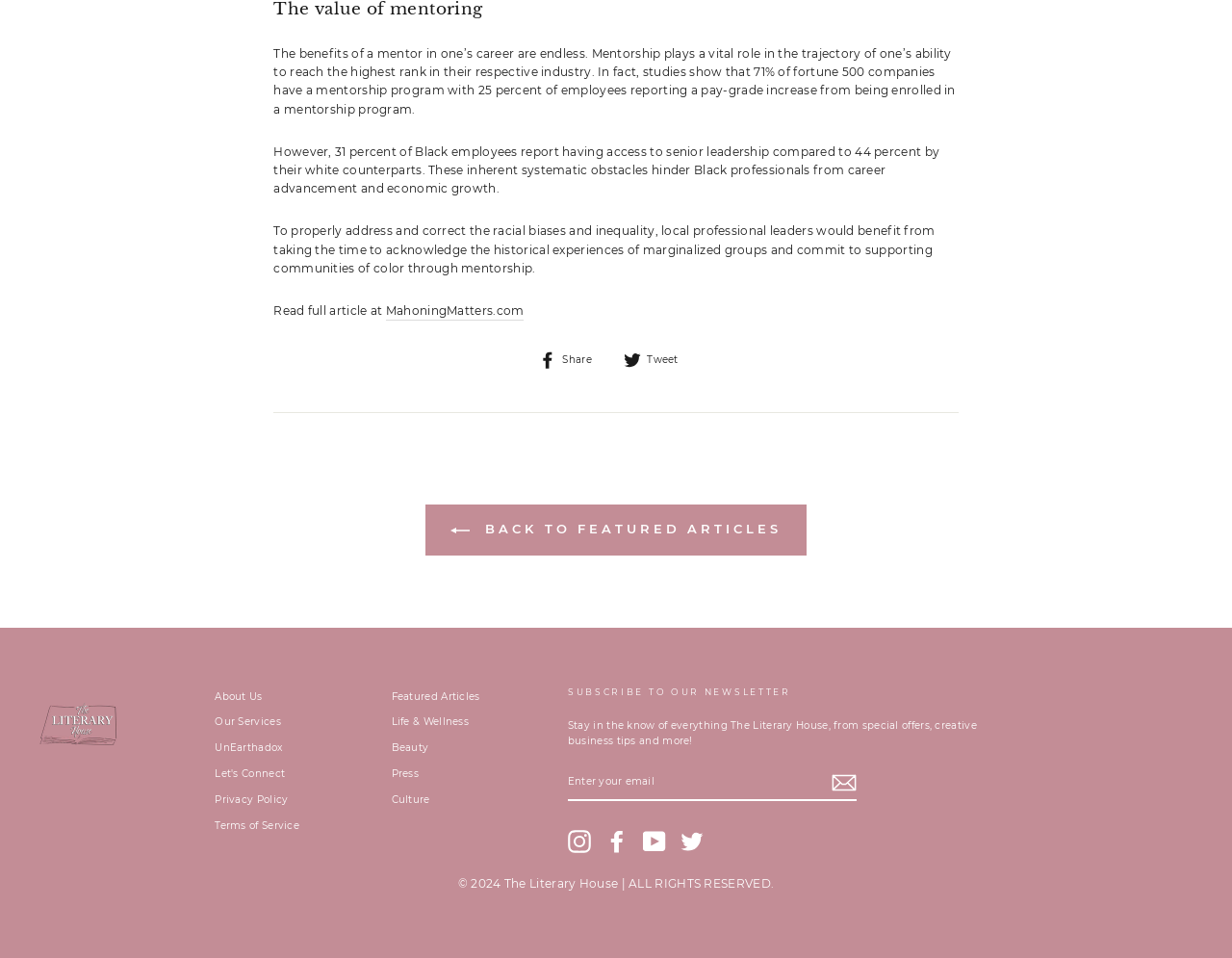Locate the bounding box of the UI element described by: "Our Services" in the given webpage screenshot.

[0.174, 0.742, 0.228, 0.767]